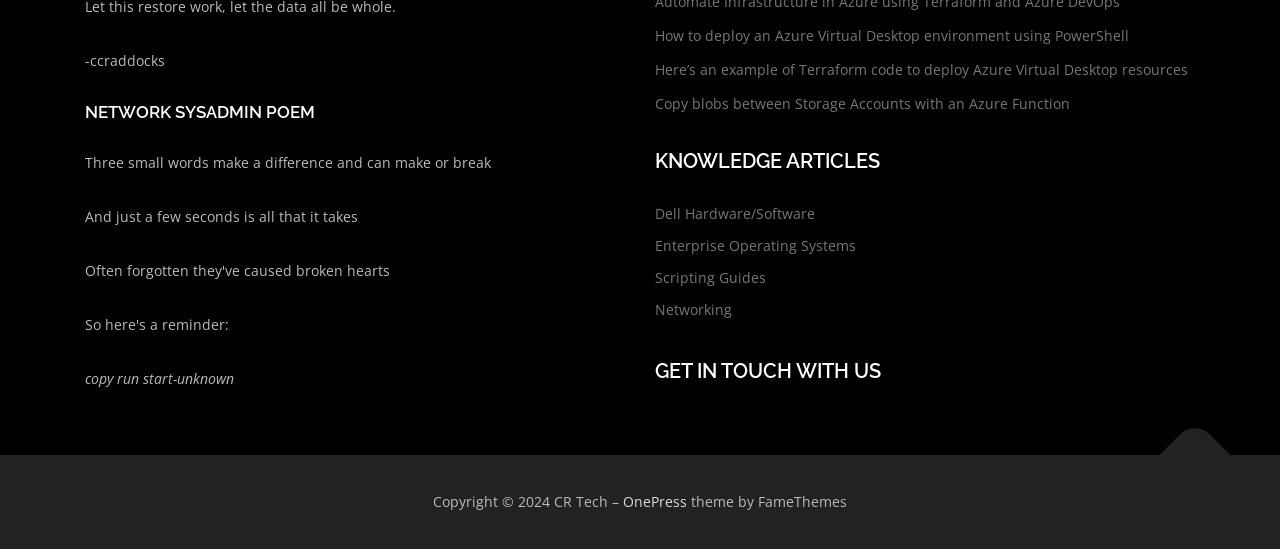Can you give a comprehensive explanation to the question given the content of the image?
What is the theme of the website?

The website appears to be related to technology and networking, as evidenced by the headings 'NETWORK SYSADMIN POEM', 'KNOWLEDGE ARTICLES', and links to articles about Azure Virtual Desktop, Terraform, and scripting guides.